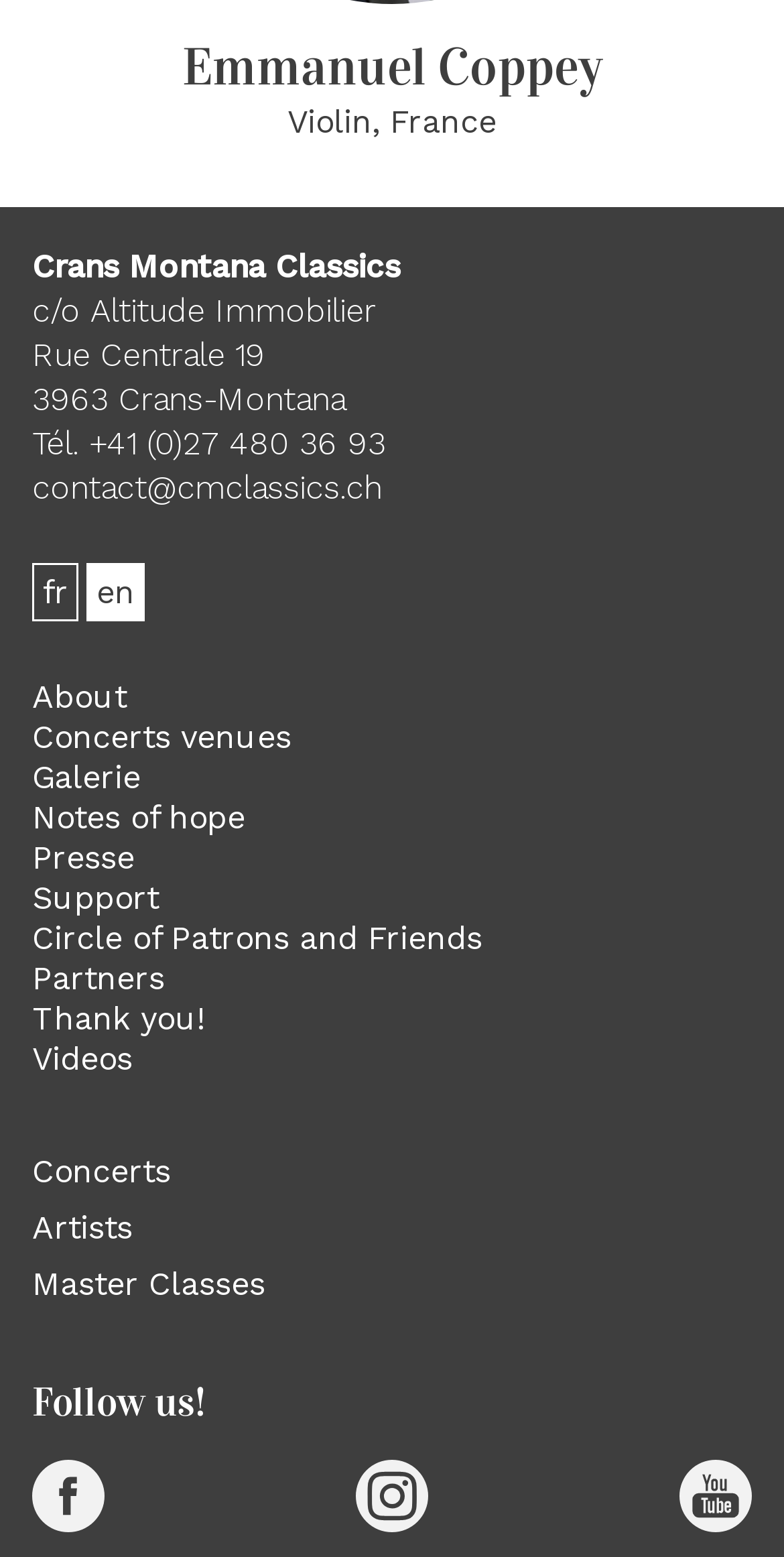Provide the bounding box coordinates of the area you need to click to execute the following instruction: "Click on the 'About' link".

[0.041, 0.435, 0.162, 0.459]